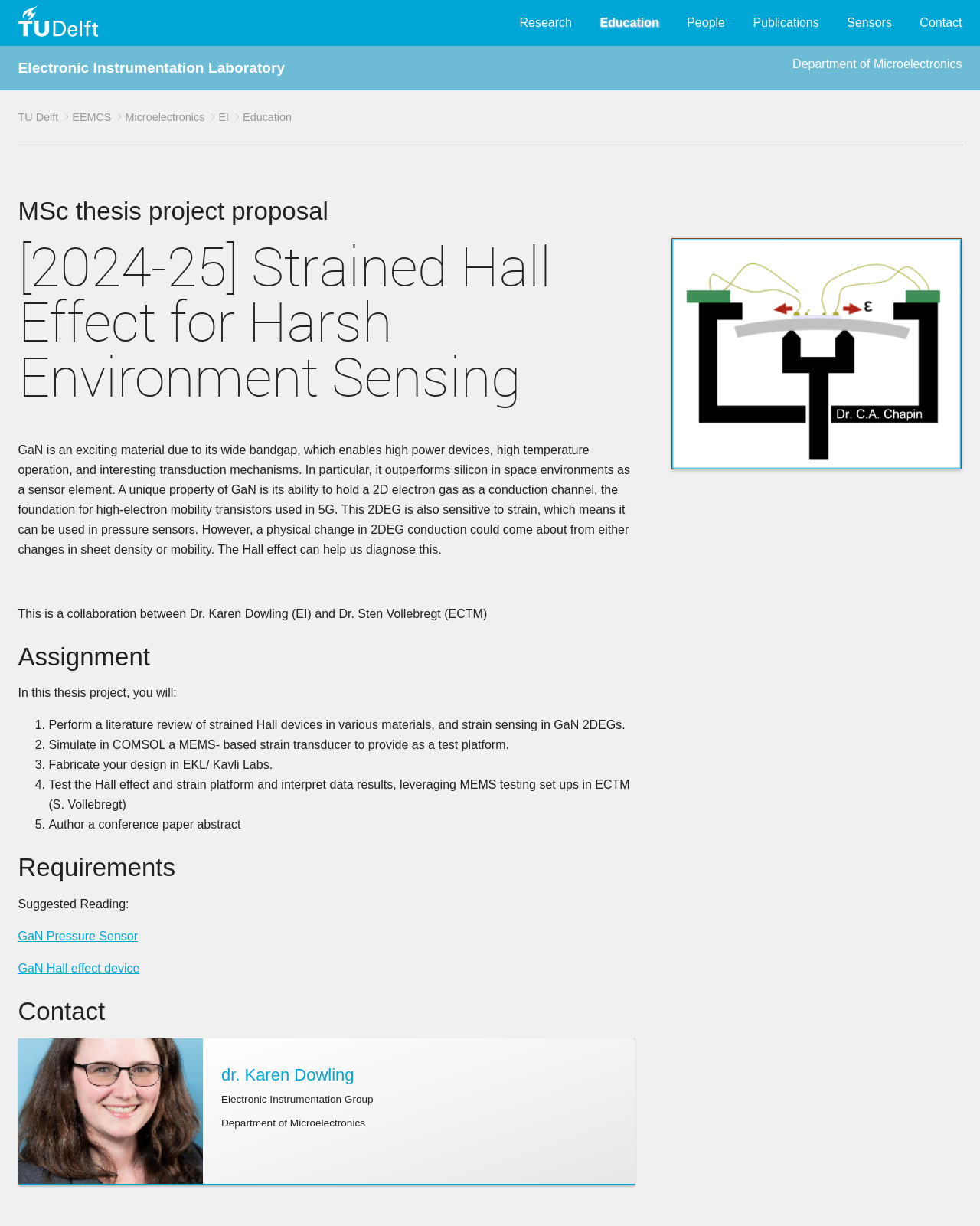Locate the bounding box coordinates of the area you need to click to fulfill this instruction: 'Visit the 'Electronic Instrumentation Laboratory' page'. The coordinates must be in the form of four float numbers ranging from 0 to 1: [left, top, right, bottom].

[0.018, 0.049, 0.291, 0.062]